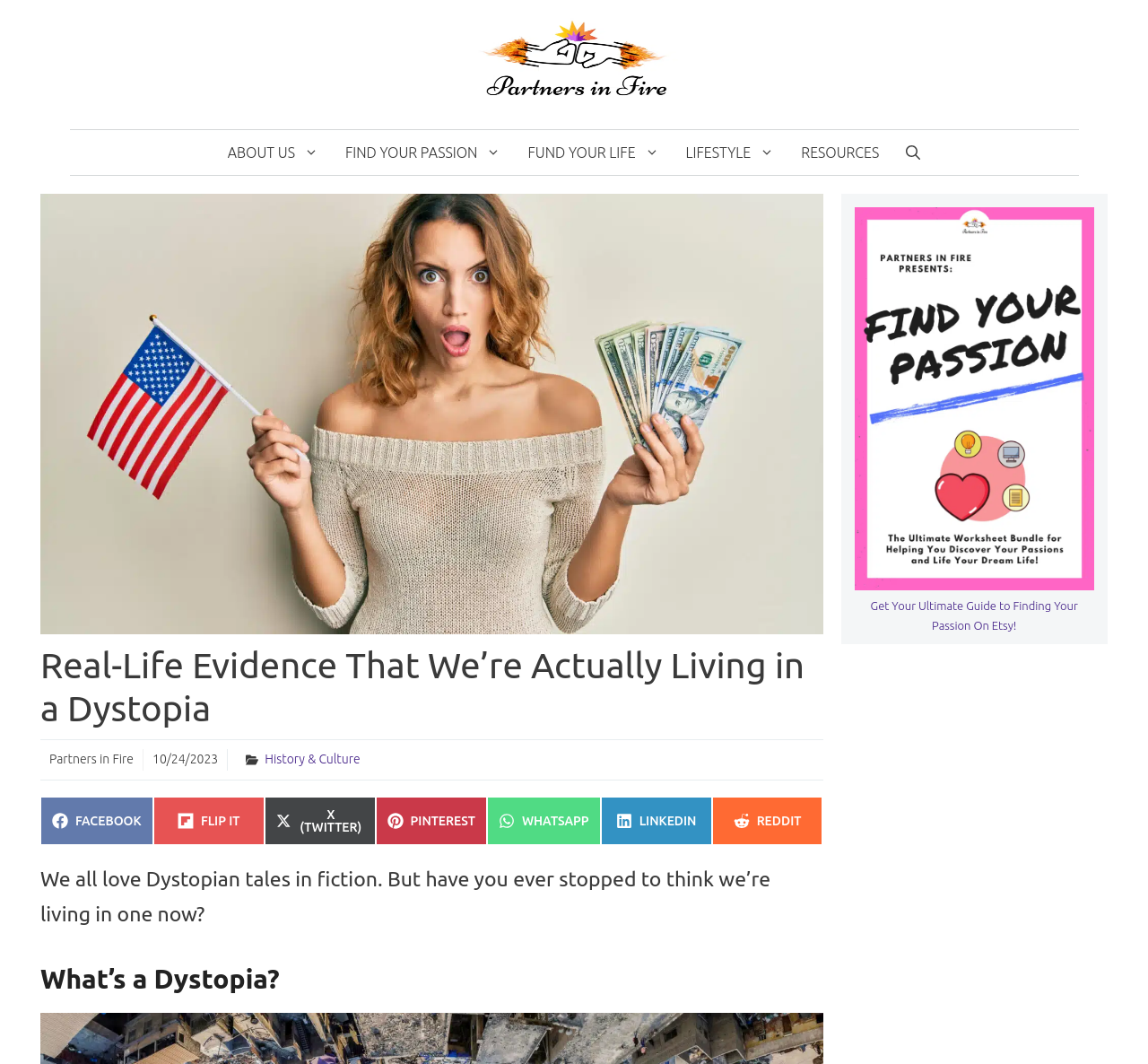How many social media sharing options are available?
Refer to the image and provide a one-word or short phrase answer.

7